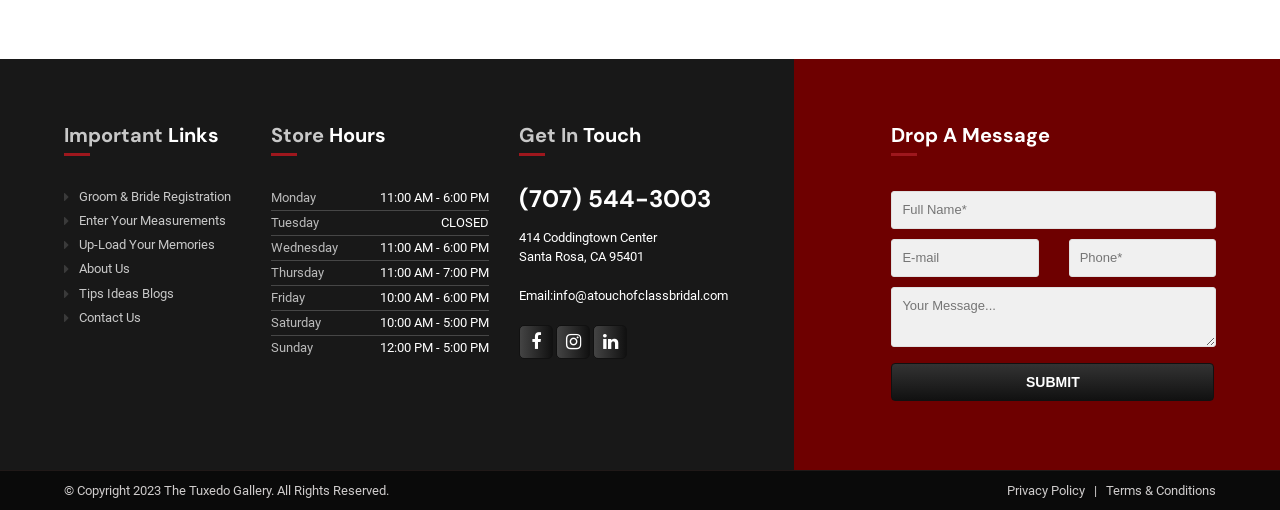Please find the bounding box coordinates for the clickable element needed to perform this instruction: "Search for something".

None